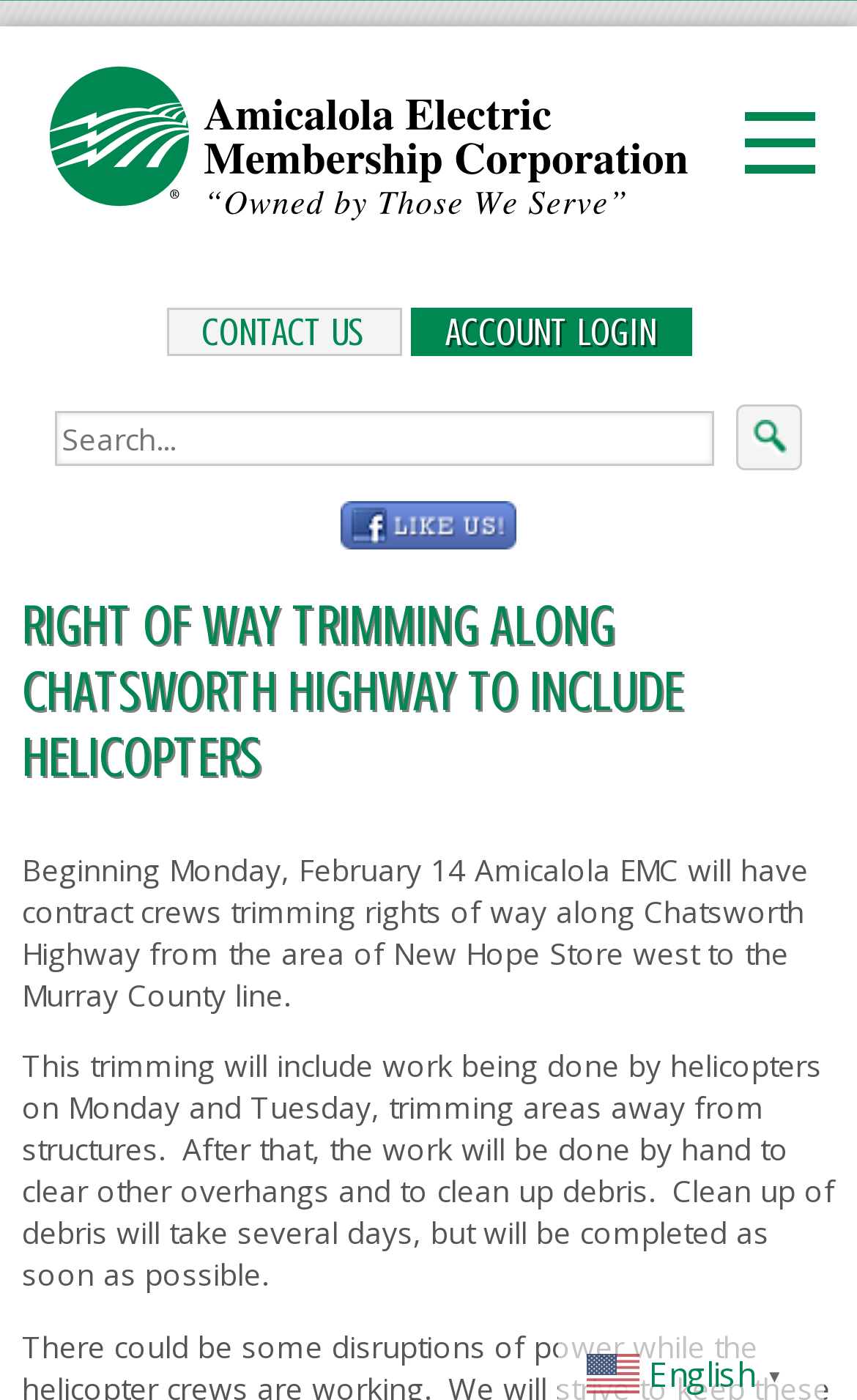Provide the bounding box coordinates for the specified HTML element described in this description: "alt="Like us on Facebook!"". The coordinates should be four float numbers ranging from 0 to 1, in the format [left, top, right, bottom].

[0.397, 0.368, 0.603, 0.398]